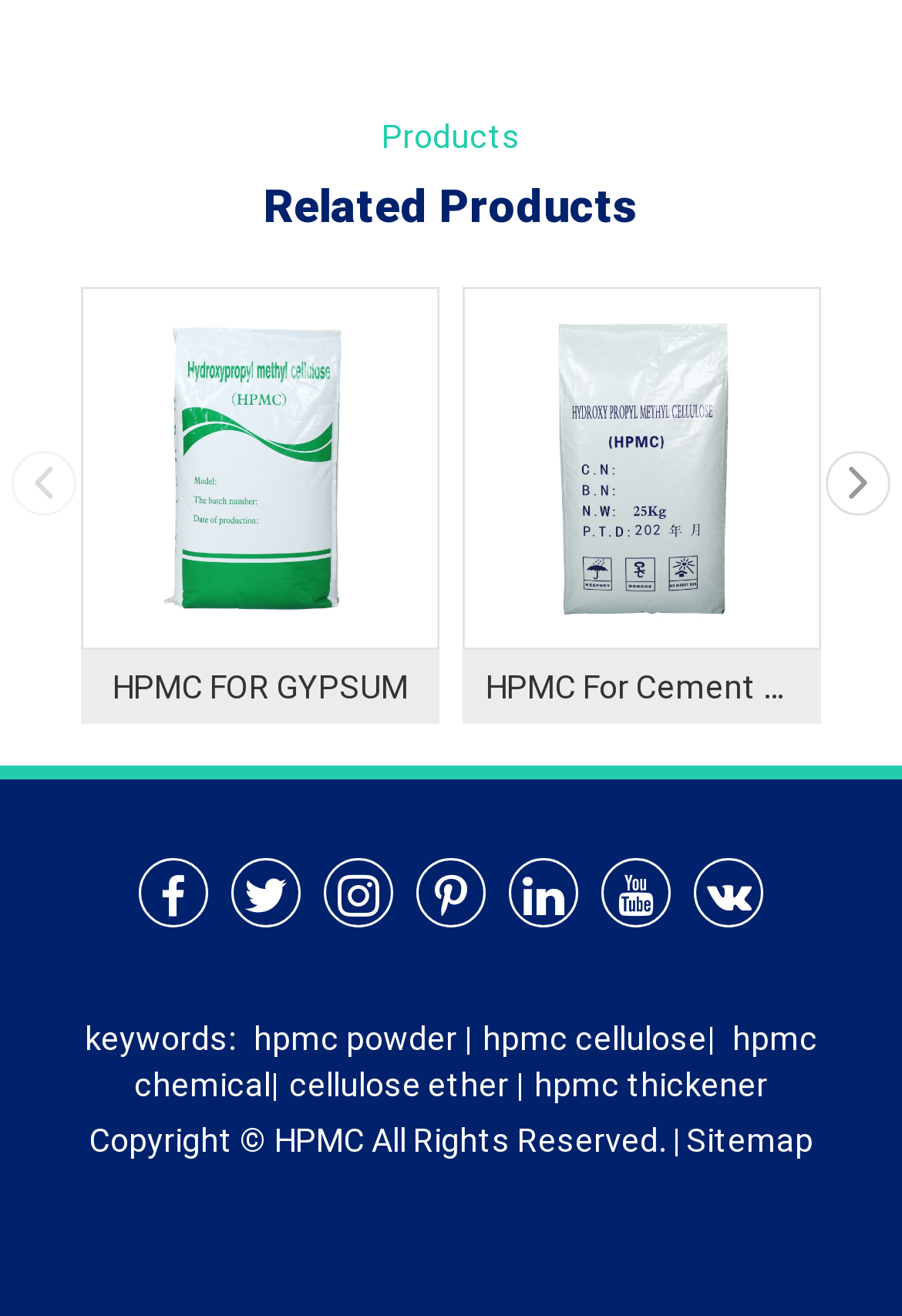Using the element description provided, determine the bounding box coordinates in the format (top-left x, top-left y, bottom-right x, bottom-right y). Ensure that all values are floating point numbers between 0 and 1. Element description: HPMC

[0.304, 0.848, 0.404, 0.881]